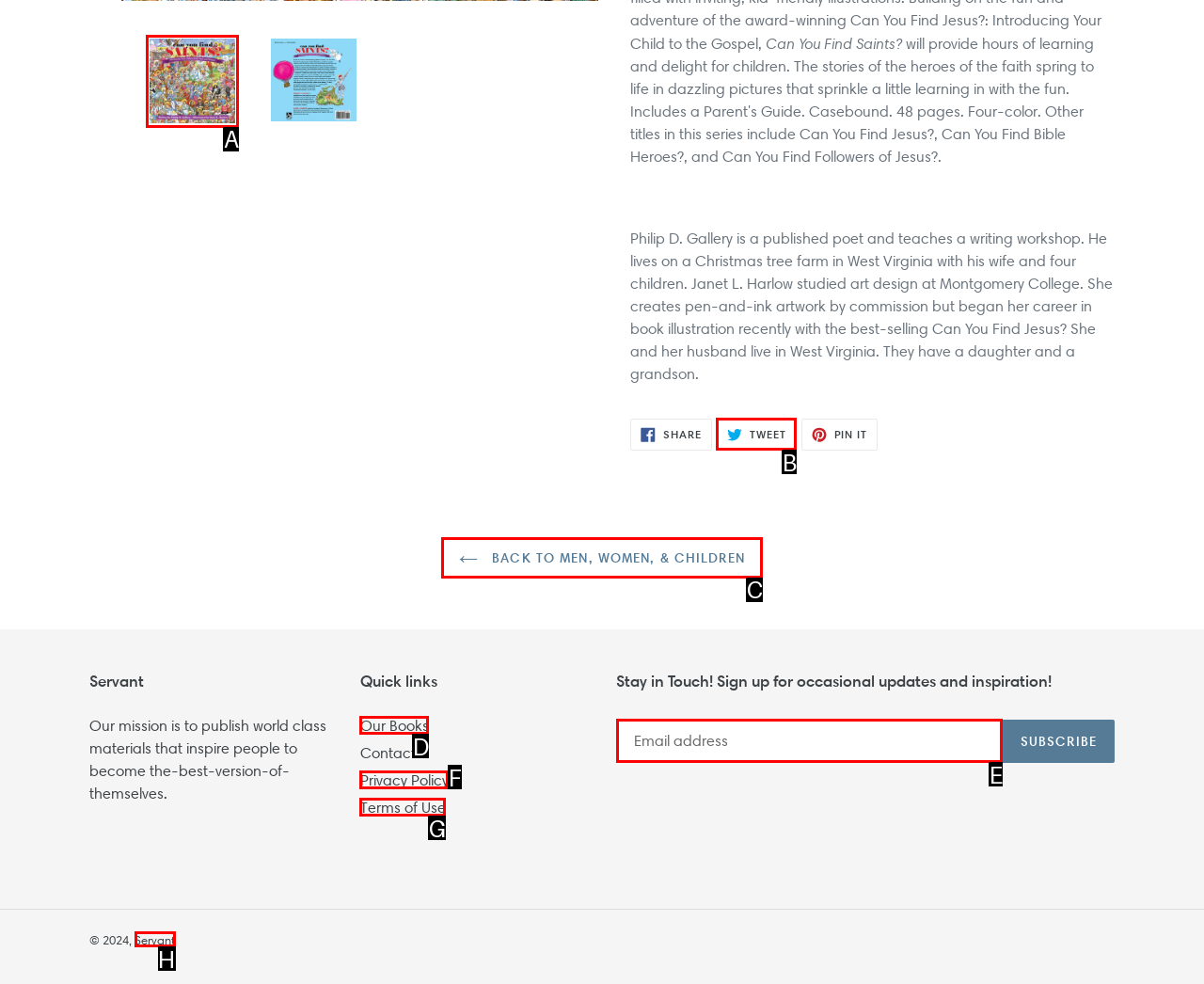Tell me which one HTML element best matches the description: Our Books
Answer with the option's letter from the given choices directly.

D